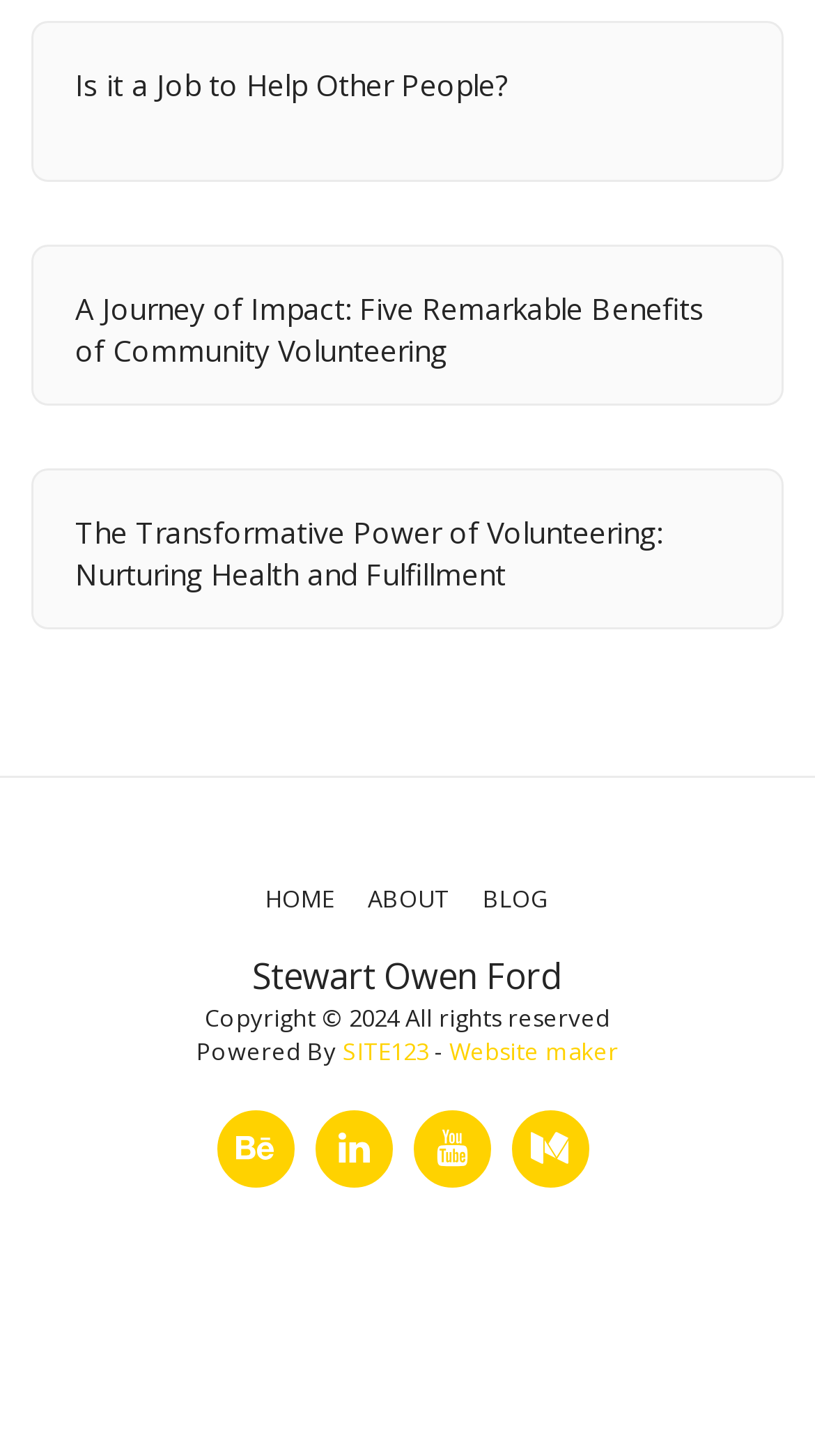Give a one-word or phrase response to the following question: What is the copyright year?

2024